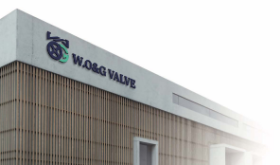Provide a short, one-word or phrase answer to the question below:
What materials are used in the building's design?

Concrete and wood